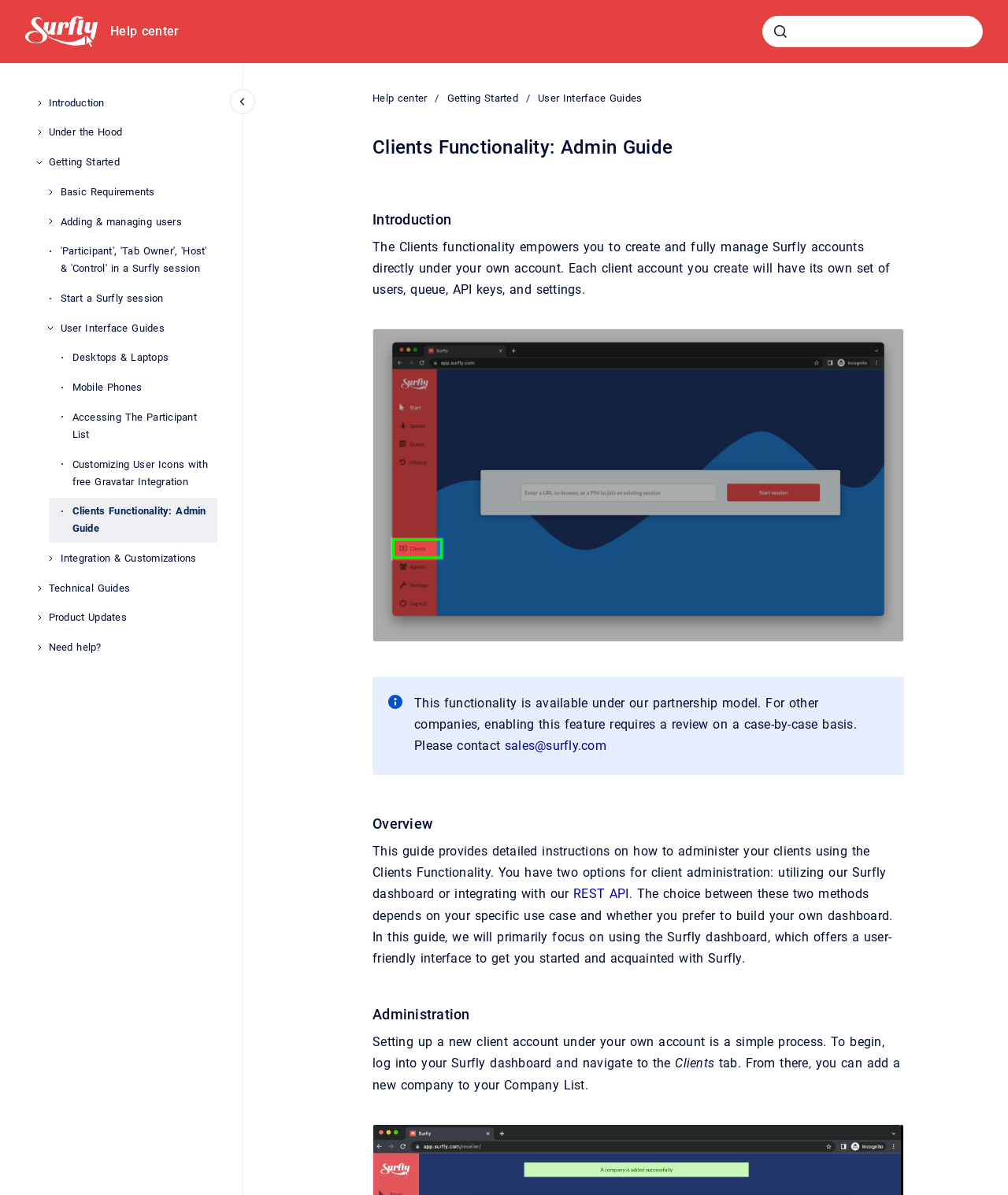Provide the bounding box coordinates of the UI element that matches the description: "Who We Are".

None